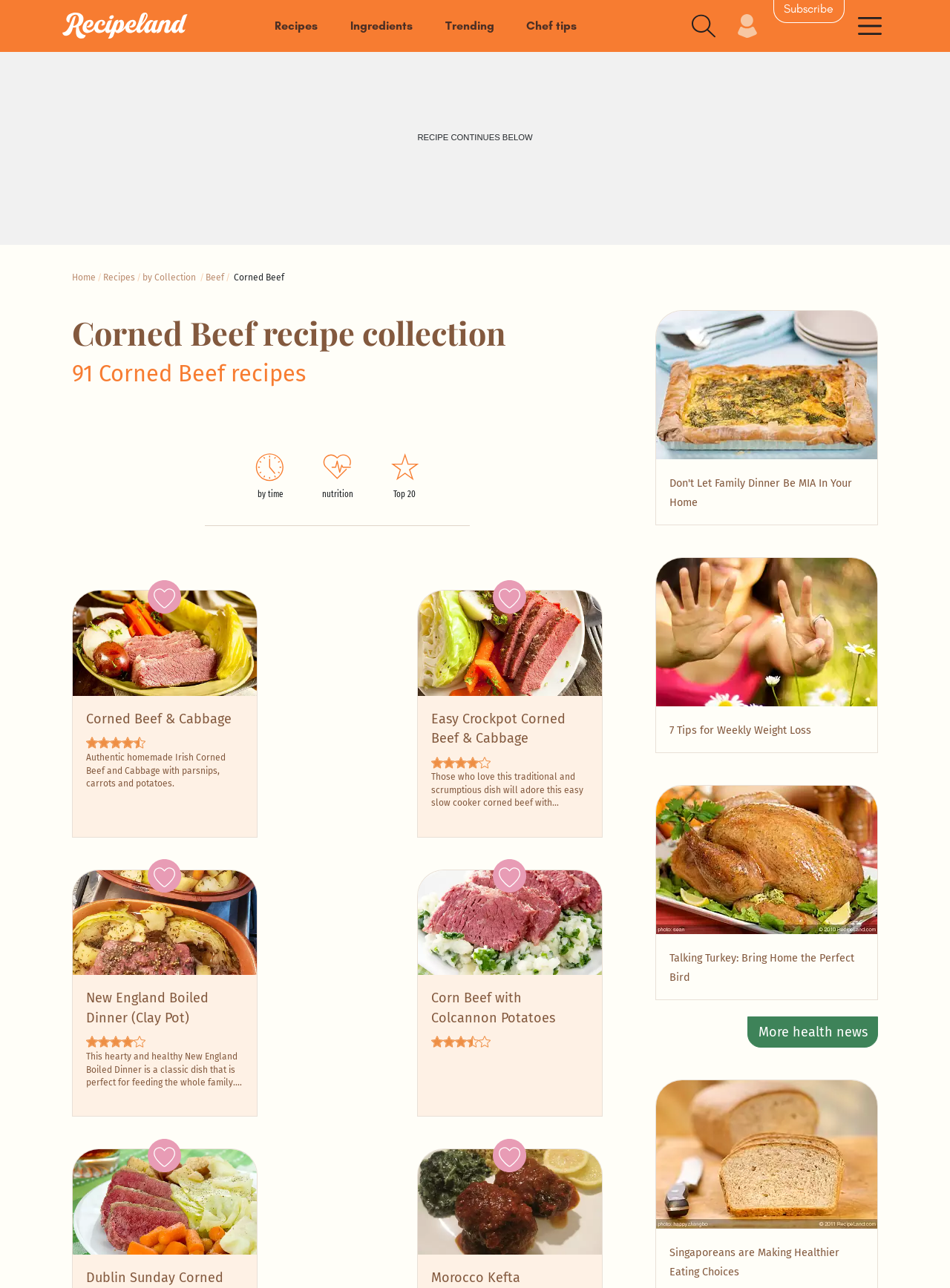What is the name of the recipe collection?
Use the information from the screenshot to give a comprehensive response to the question.

The name of the recipe collection can be found in the heading element with the text 'Corned Beef recipe collection' at the top of the webpage.